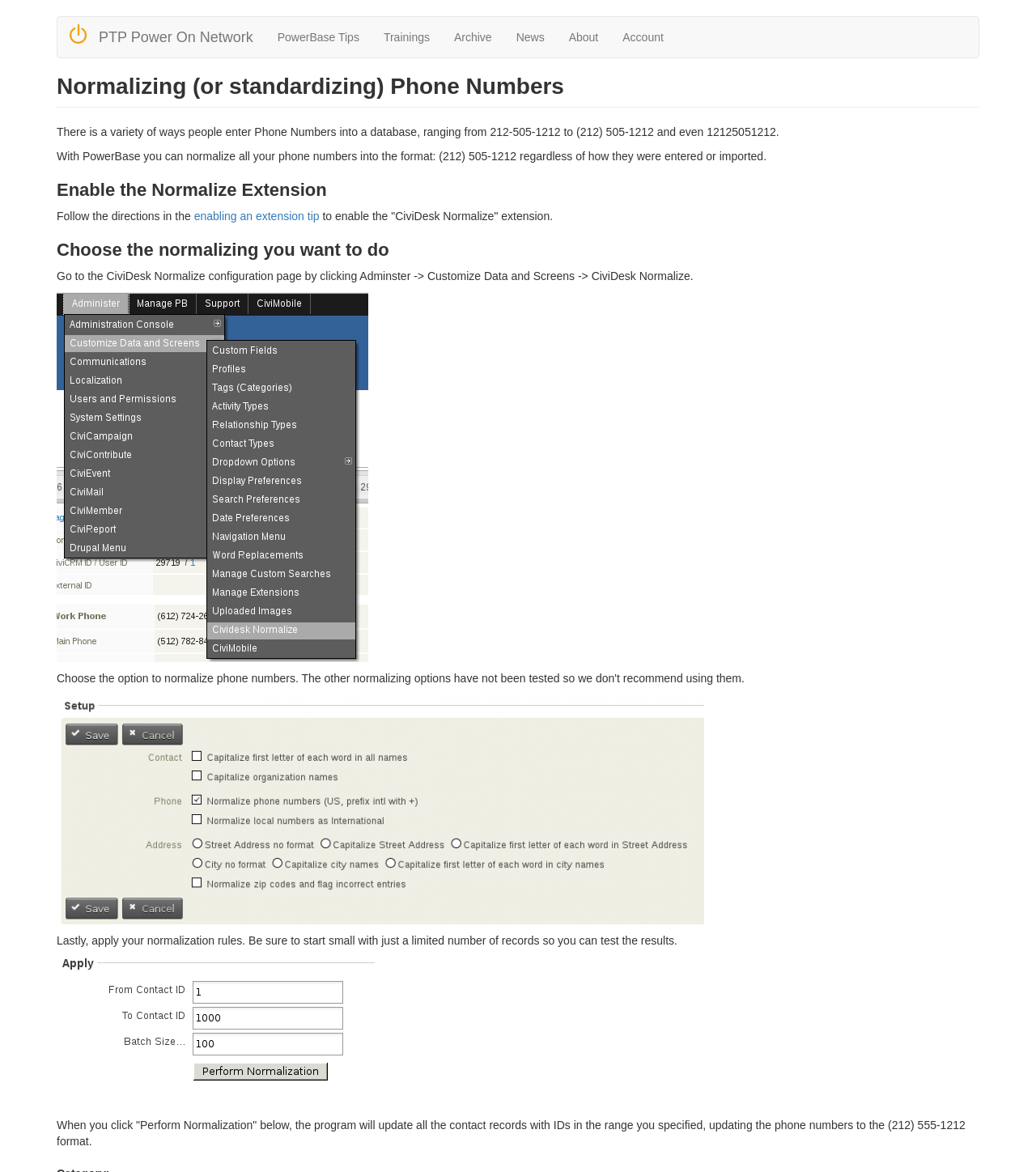Respond concisely with one word or phrase to the following query:
What is the purpose of PowerBase?

Normalize phone numbers